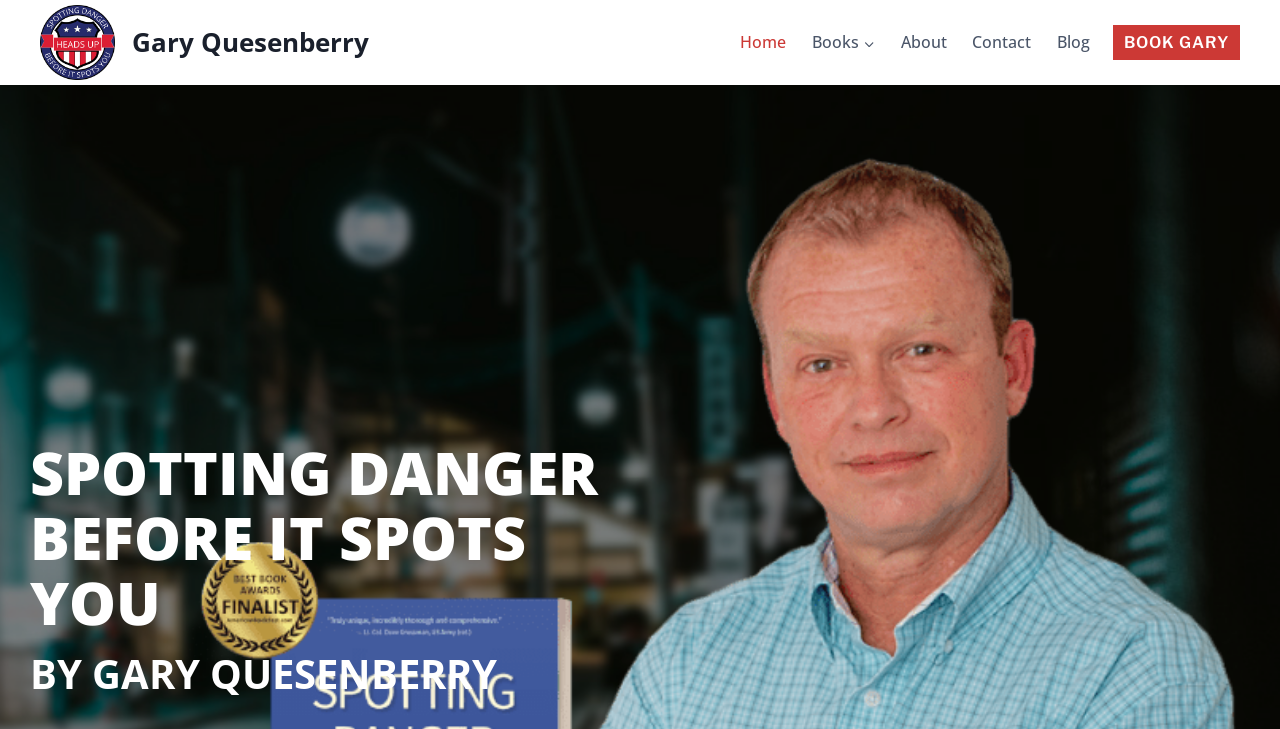Give a one-word or short-phrase answer to the following question: 
How many navigation links are there?

5